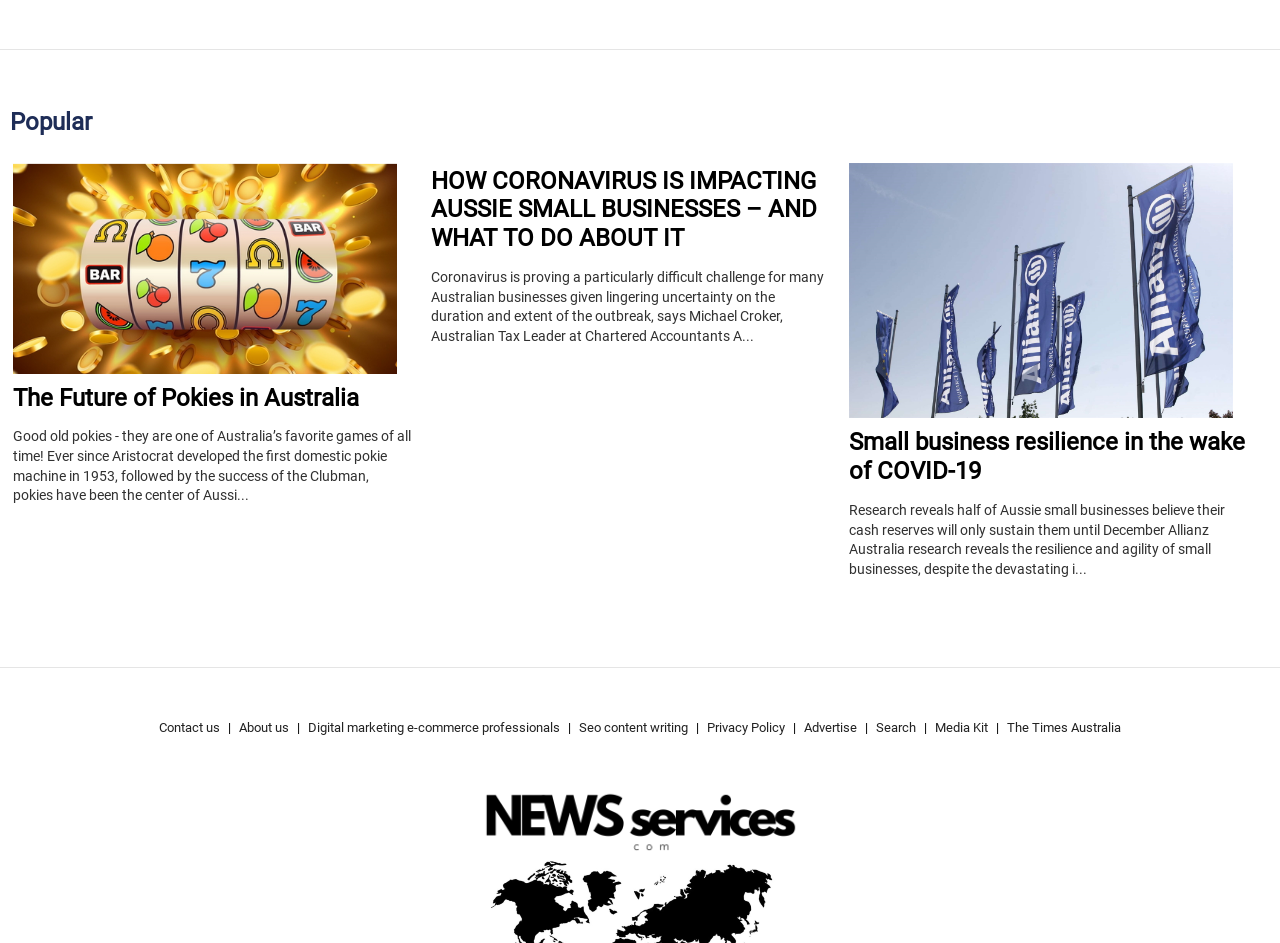Locate the bounding box coordinates of the clickable part needed for the task: "Contact us".

[0.124, 0.756, 0.172, 0.787]